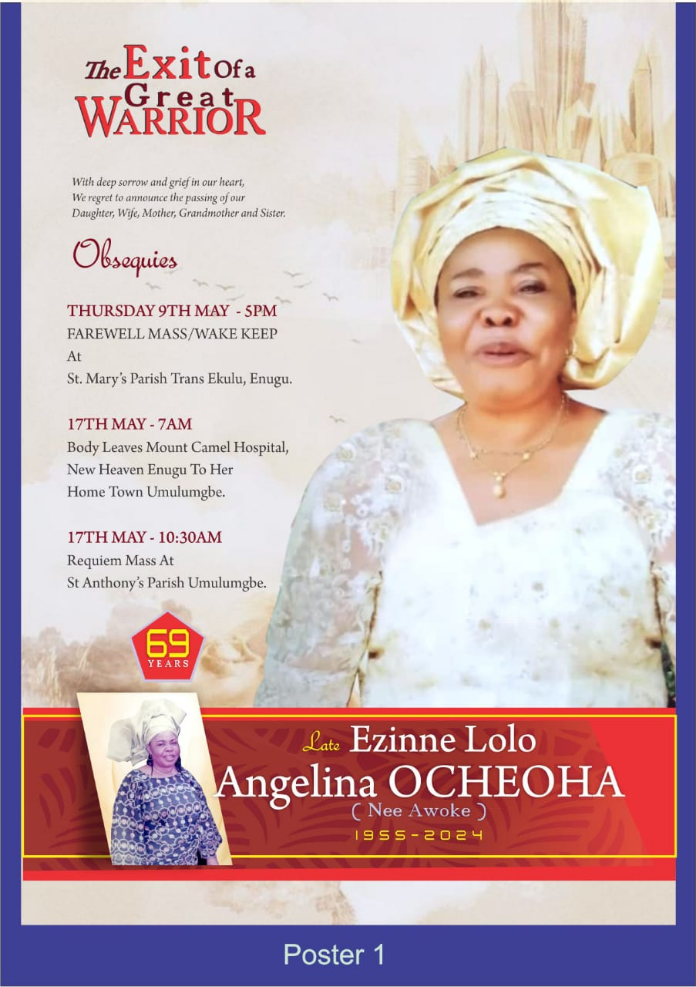Where will the Farewell Mass/Wake Keep take place?
Provide a detailed answer to the question using information from the image.

According to the caption, the schedule for the farewell ceremonies includes a Farewell Mass/Wake Keep on May 9th at St. Mary's Parish Trans Ekulu in Enugu.